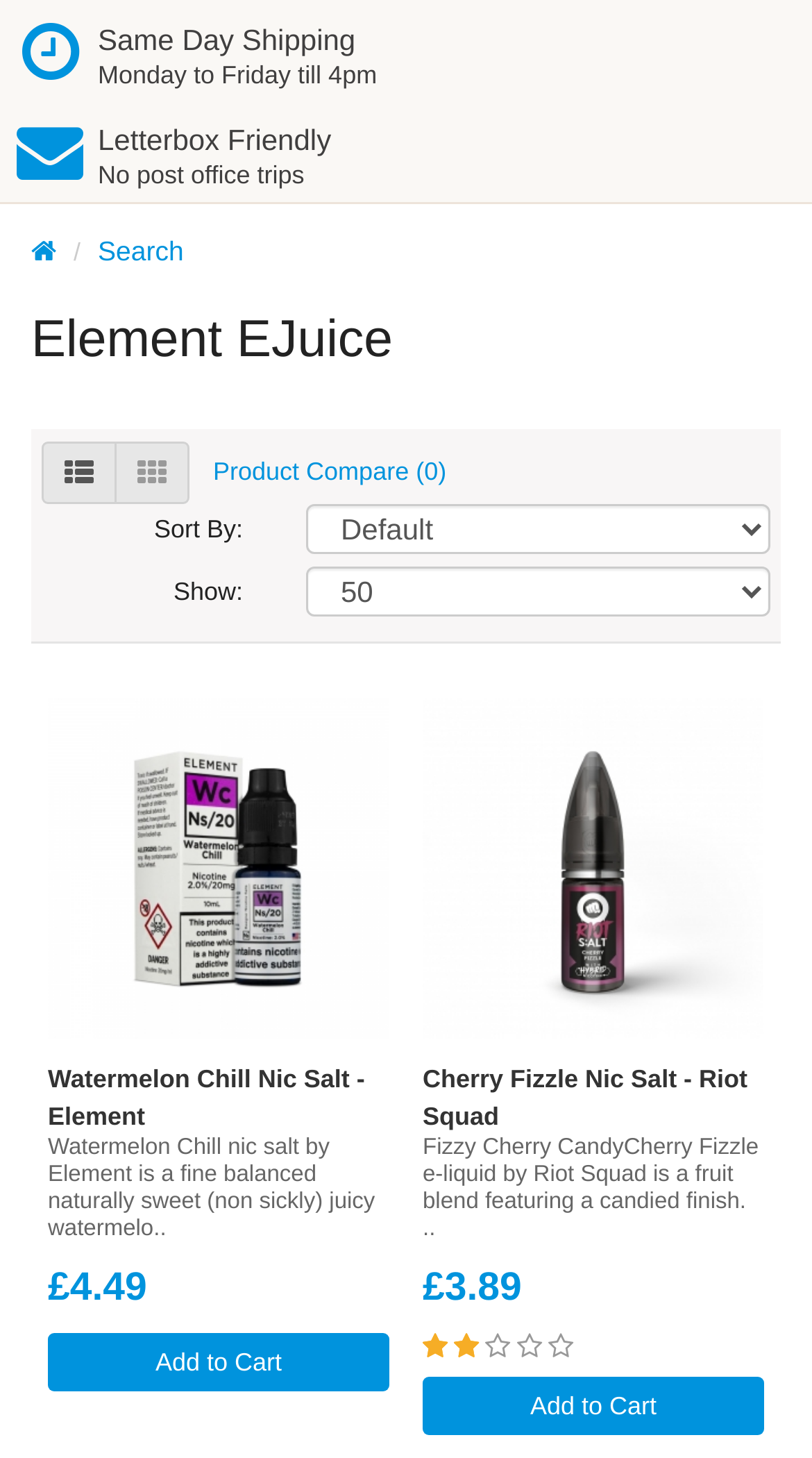Given the element description, predict the bounding box coordinates in the format (top-left x, top-left y, bottom-right x, bottom-right y). Make sure all values are between 0 and 1. Here is the element description: Home

[0.038, 0.161, 0.069, 0.182]